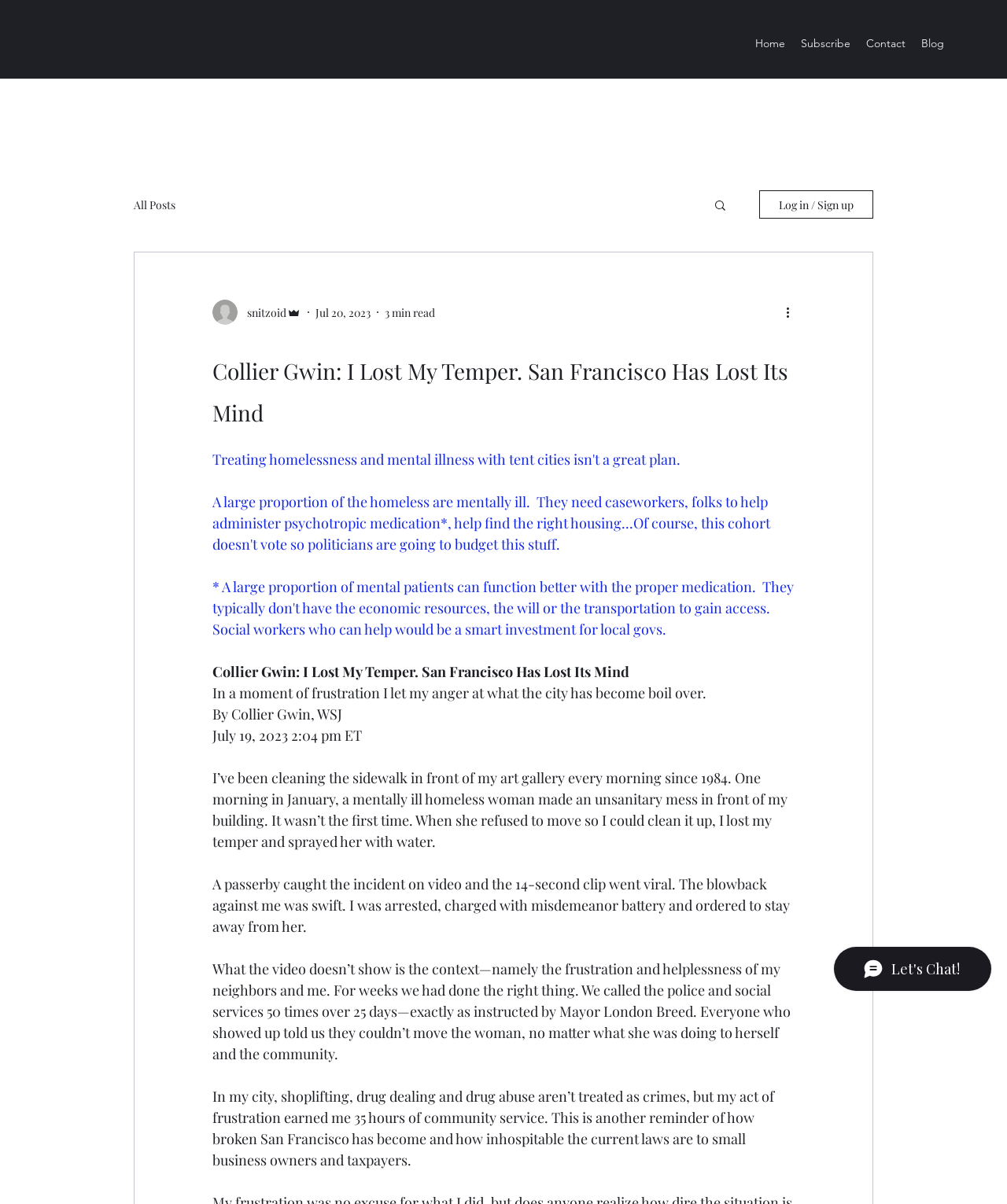Please provide a brief answer to the question using only one word or phrase: 
What is the author of the blog post?

Collier Gwin